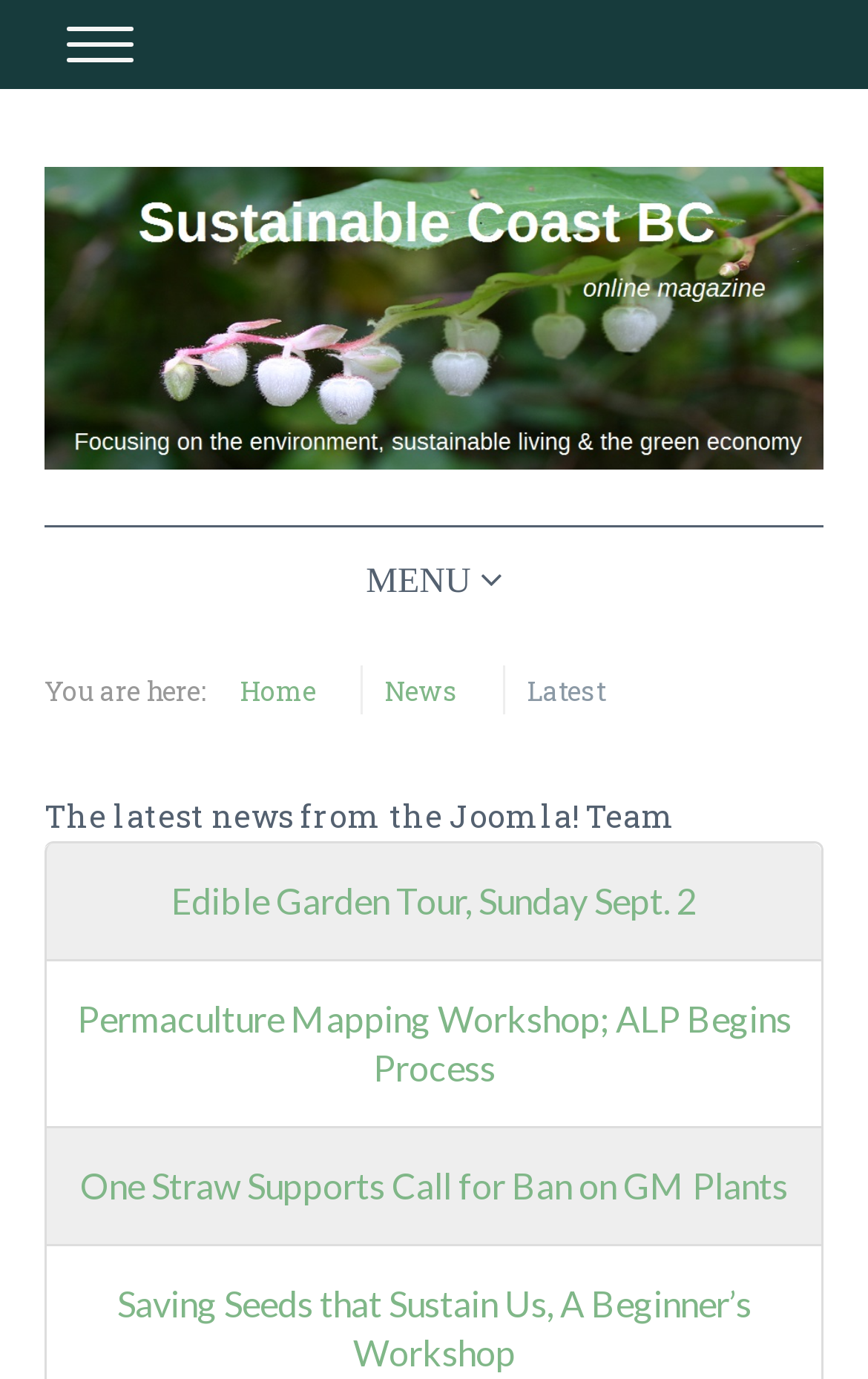Answer the question in a single word or phrase:
What is the topic of the first news article?

Edible Garden Tour